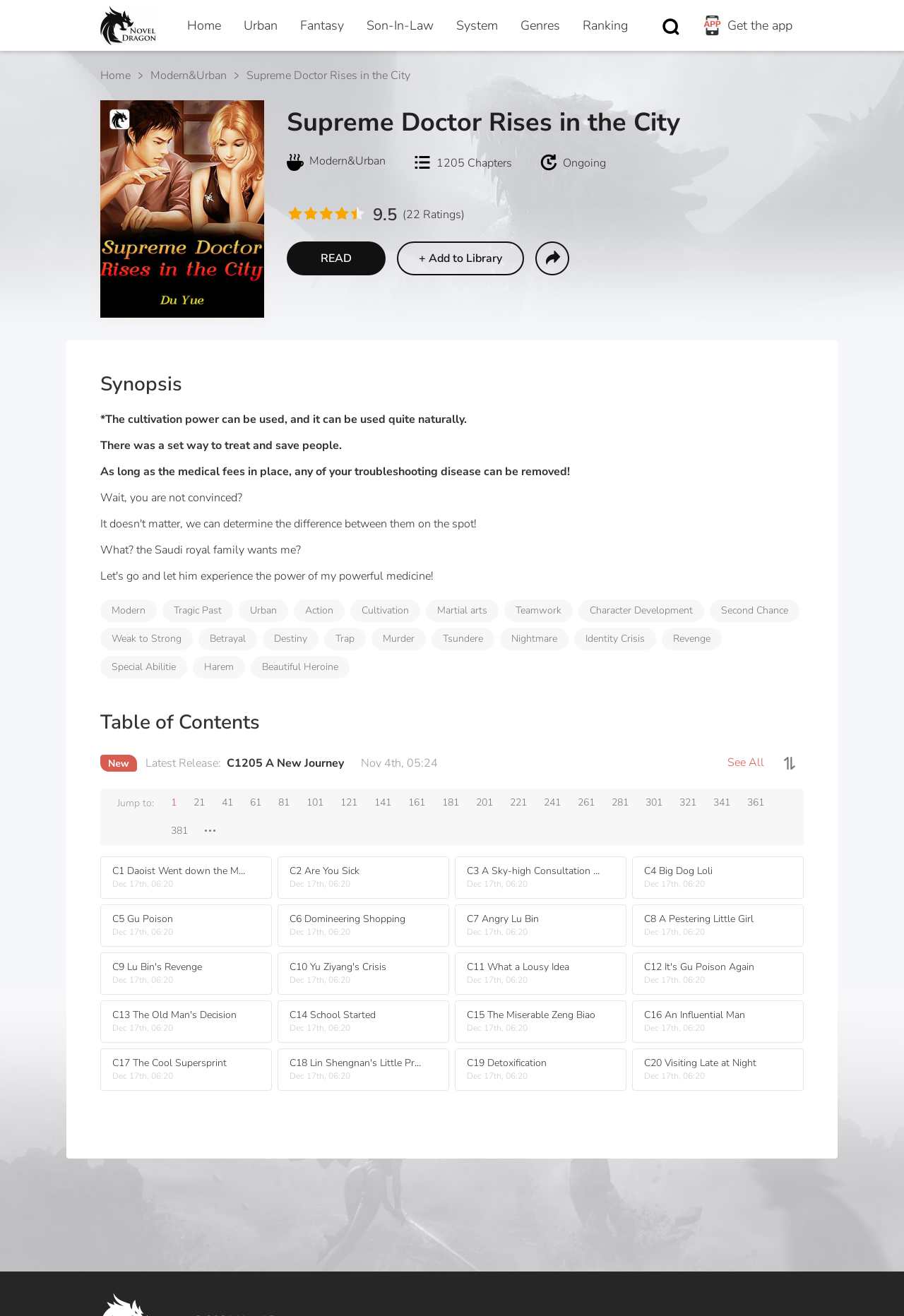Please identify the bounding box coordinates of the element that needs to be clicked to perform the following instruction: "Click the 'Home' link".

[0.195, 0.009, 0.257, 0.03]